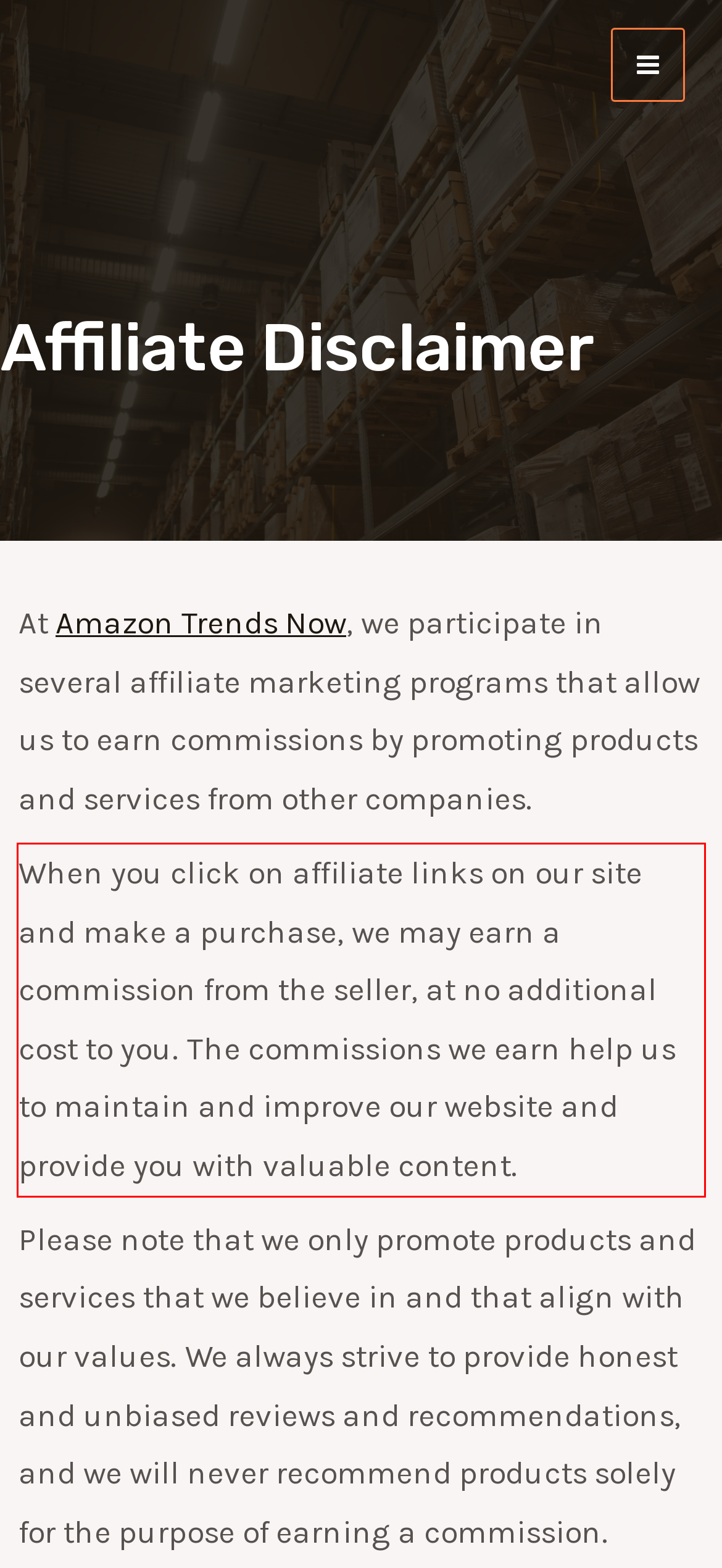Locate the red bounding box in the provided webpage screenshot and use OCR to determine the text content inside it.

When you click on affiliate links on our site and make a purchase, we may earn a commission from the seller, at no additional cost to you. The commissions we earn help us to maintain and improve our website and provide you with valuable content.